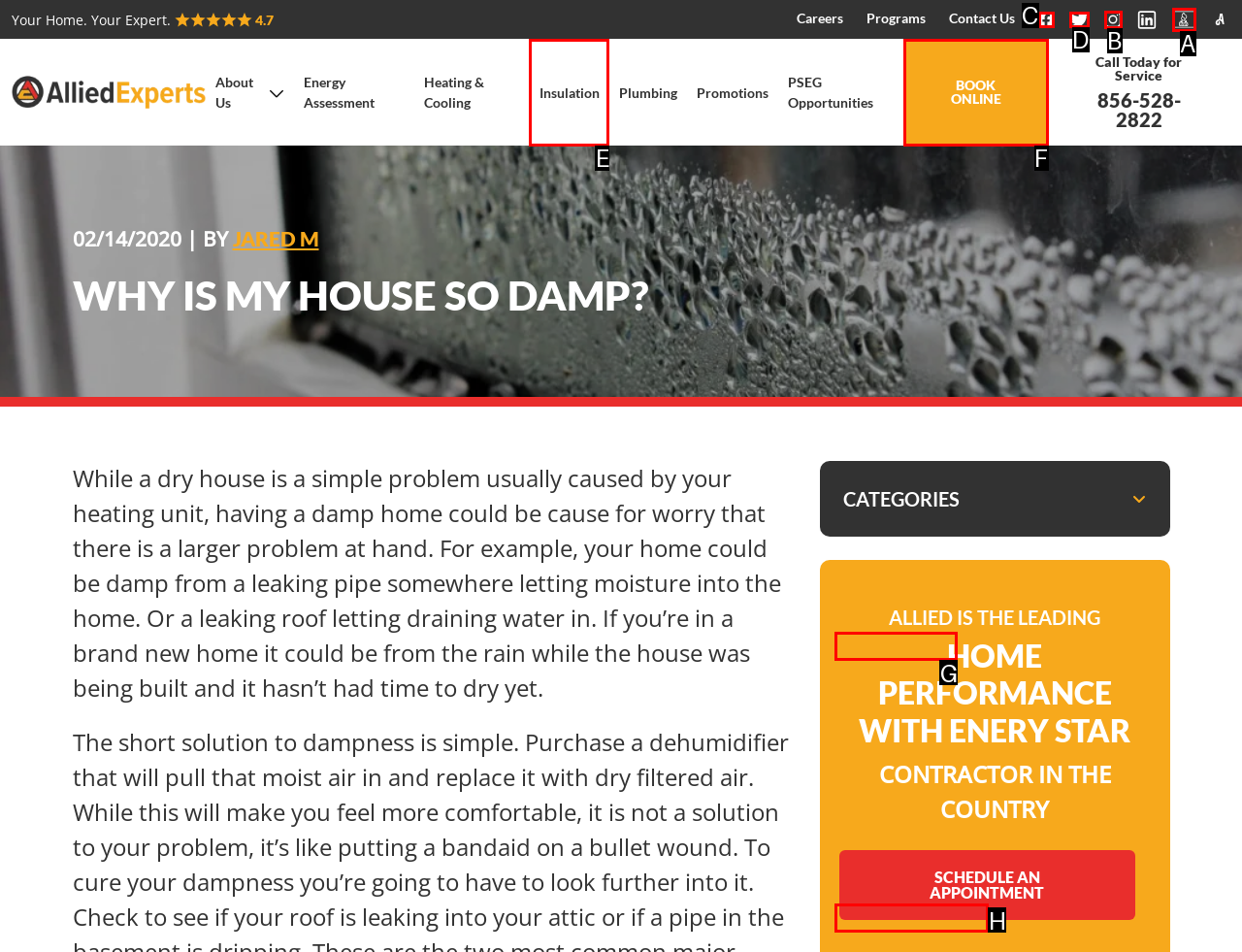Indicate the UI element to click to perform the task: Join BEA. Reply with the letter corresponding to the chosen element.

None